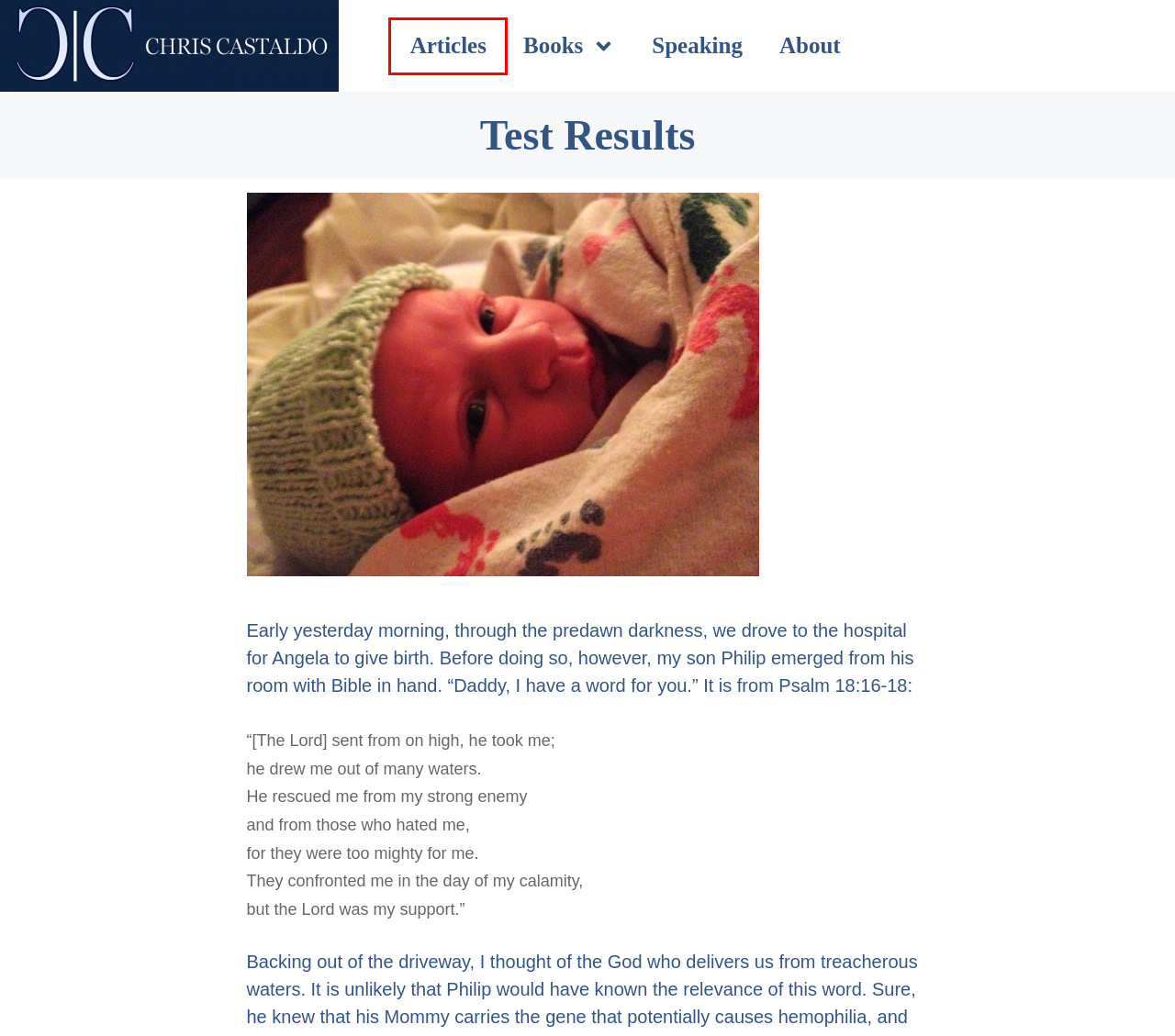With the provided screenshot showing a webpage and a red bounding box, determine which webpage description best fits the new page that appears after clicking the element inside the red box. Here are the options:
A. About Chris - Chris Castaldo
B. Home - Chris Castaldo
C. Books - Chris Castaldo
D. The Gift We Overlook - Chris Castaldo
E. When Your Earthly Hope Is Found Wanting - Chris Castaldo
F. It Is Not for Us to Decide - Chris Castaldo
G. Speaking - Chris Castaldo
H. Articles - Chris Castaldo

H